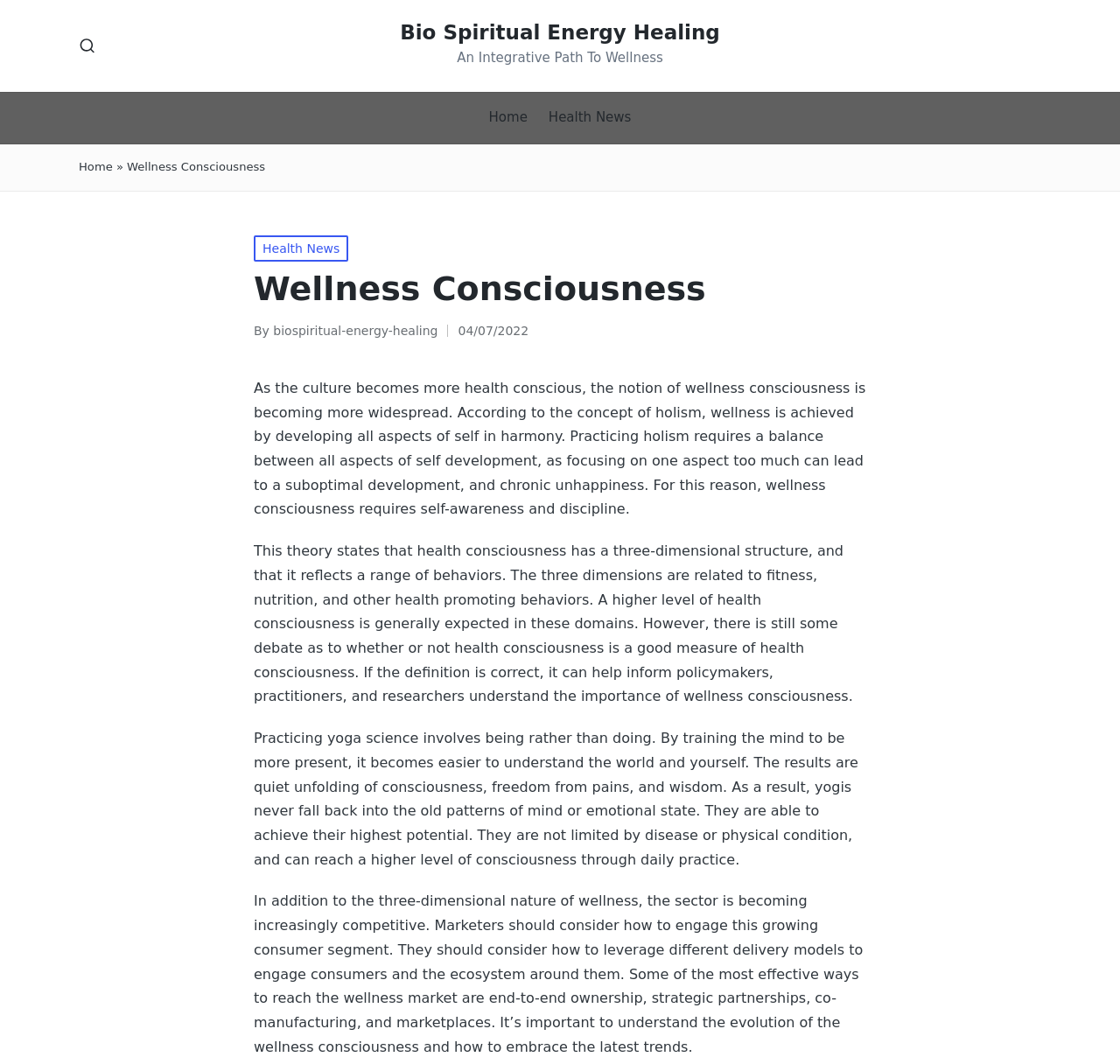Answer in one word or a short phrase: 
What is the purpose of practicing yoga science?

To achieve highest potential